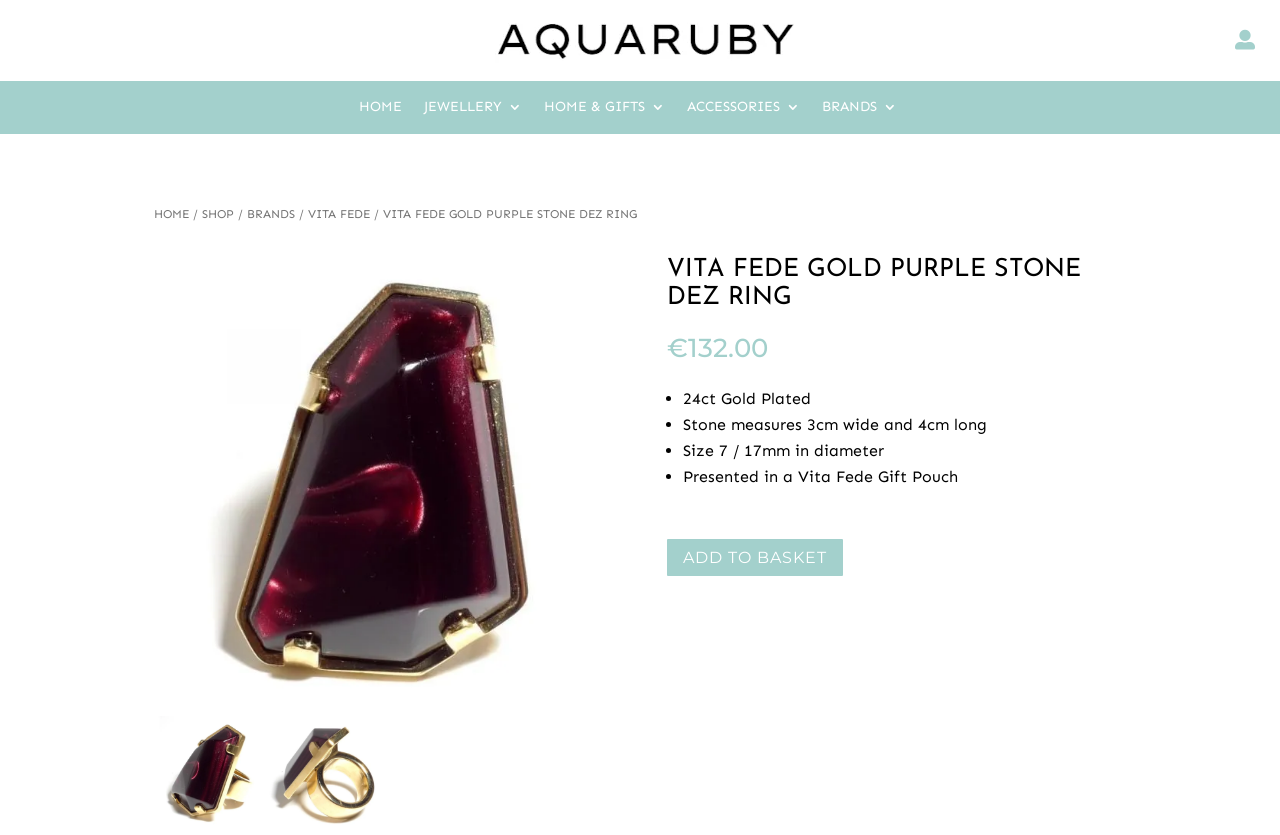Reply to the question with a single word or phrase:
What is the name of the product?

Vita Fede Gold Purple Stone Dez Ring